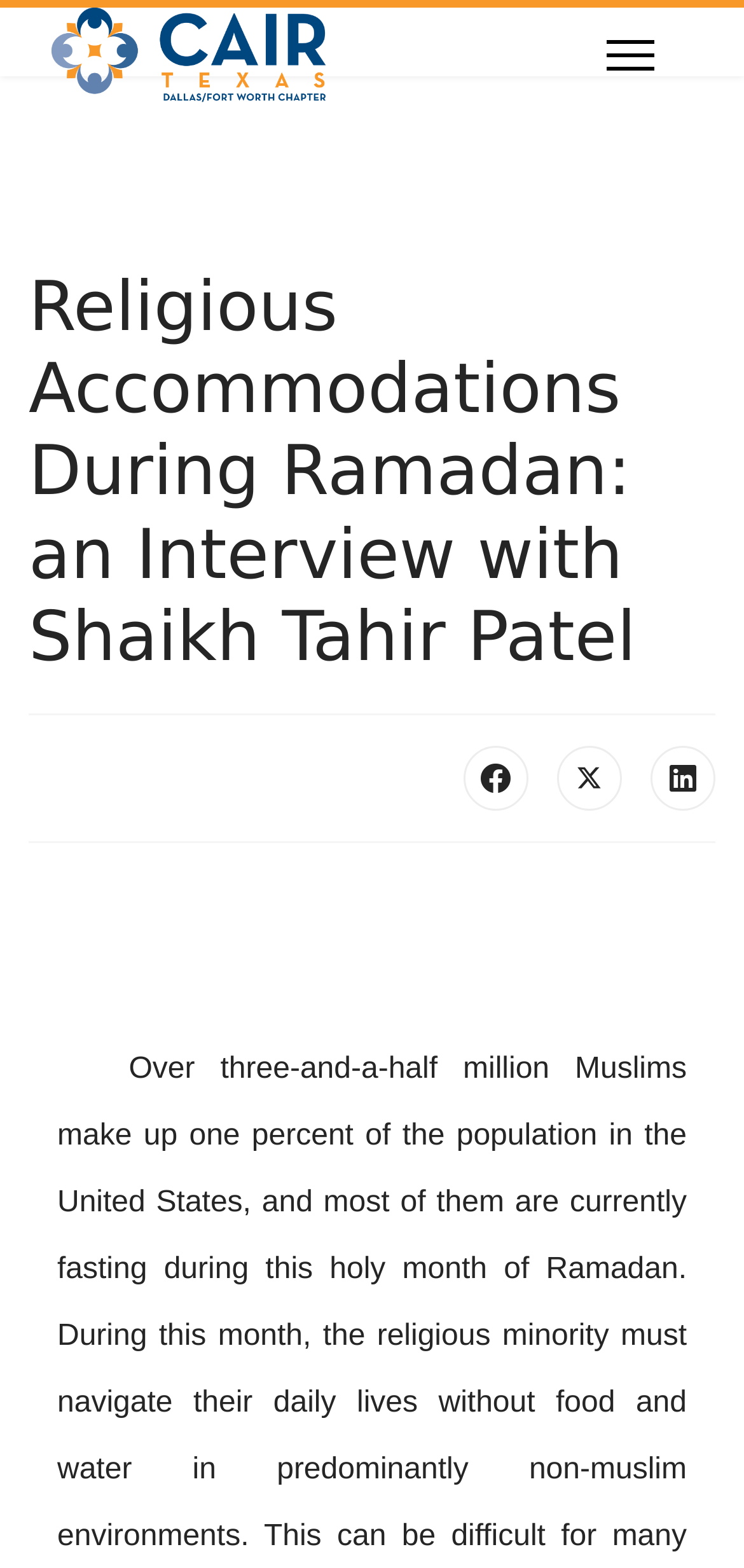Respond to the question below with a single word or phrase:
How many images are there on the webpage?

2